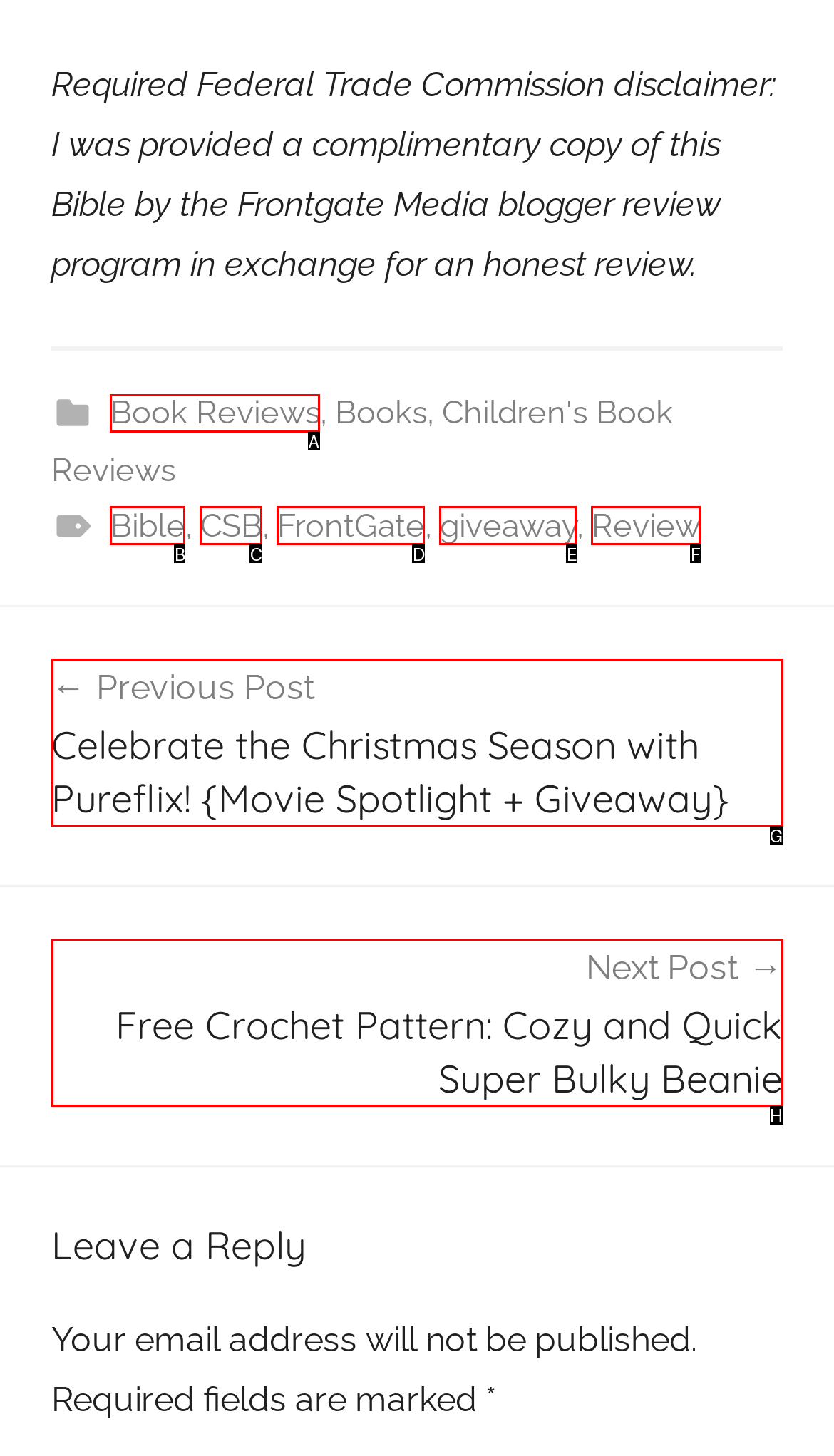From the given options, choose the one to complete the task: Click on the 'Book Reviews' link
Indicate the letter of the correct option.

A